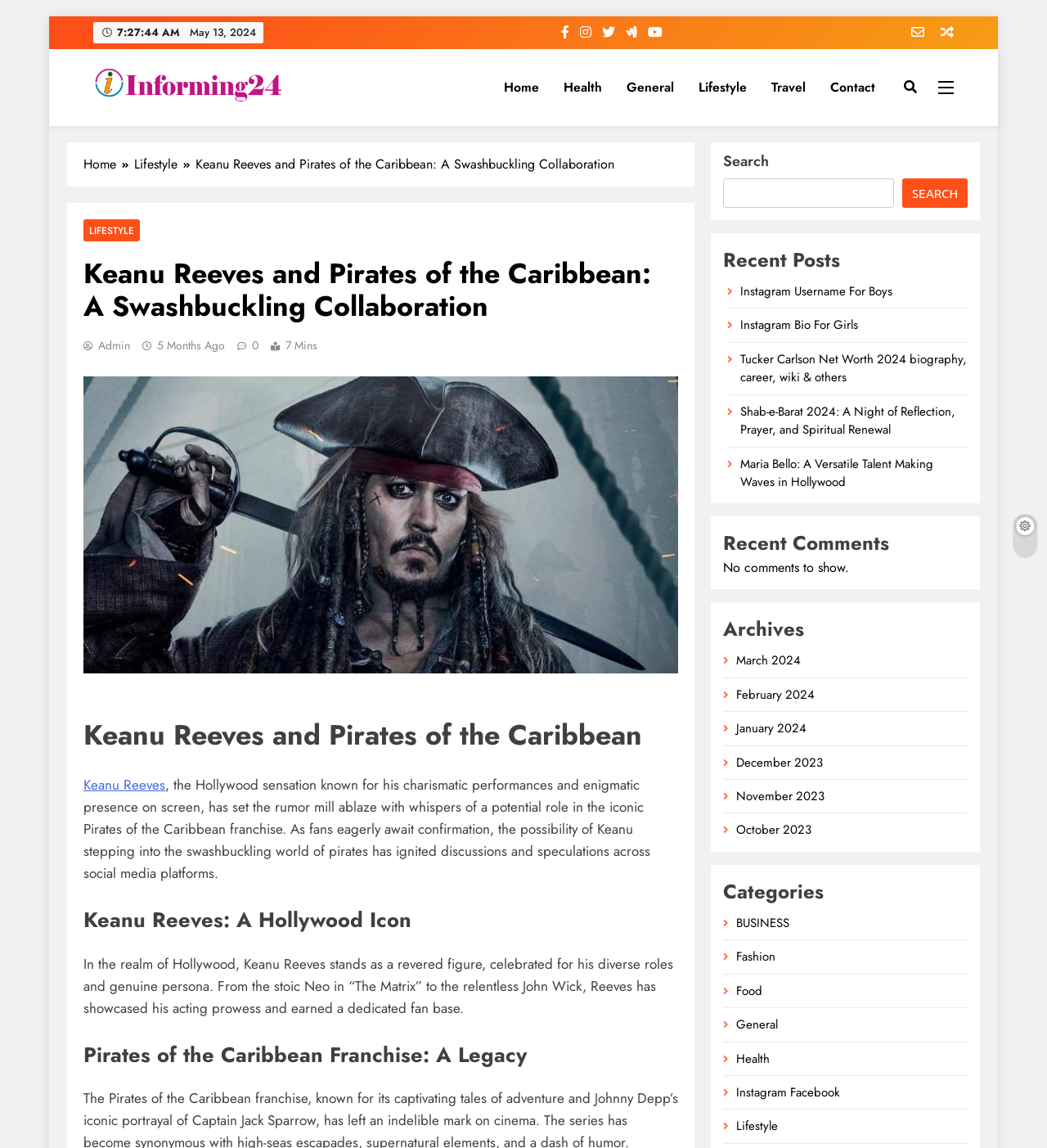Identify the bounding box coordinates for the UI element described as: "Instagram Bio For Girls".

[0.707, 0.275, 0.82, 0.291]